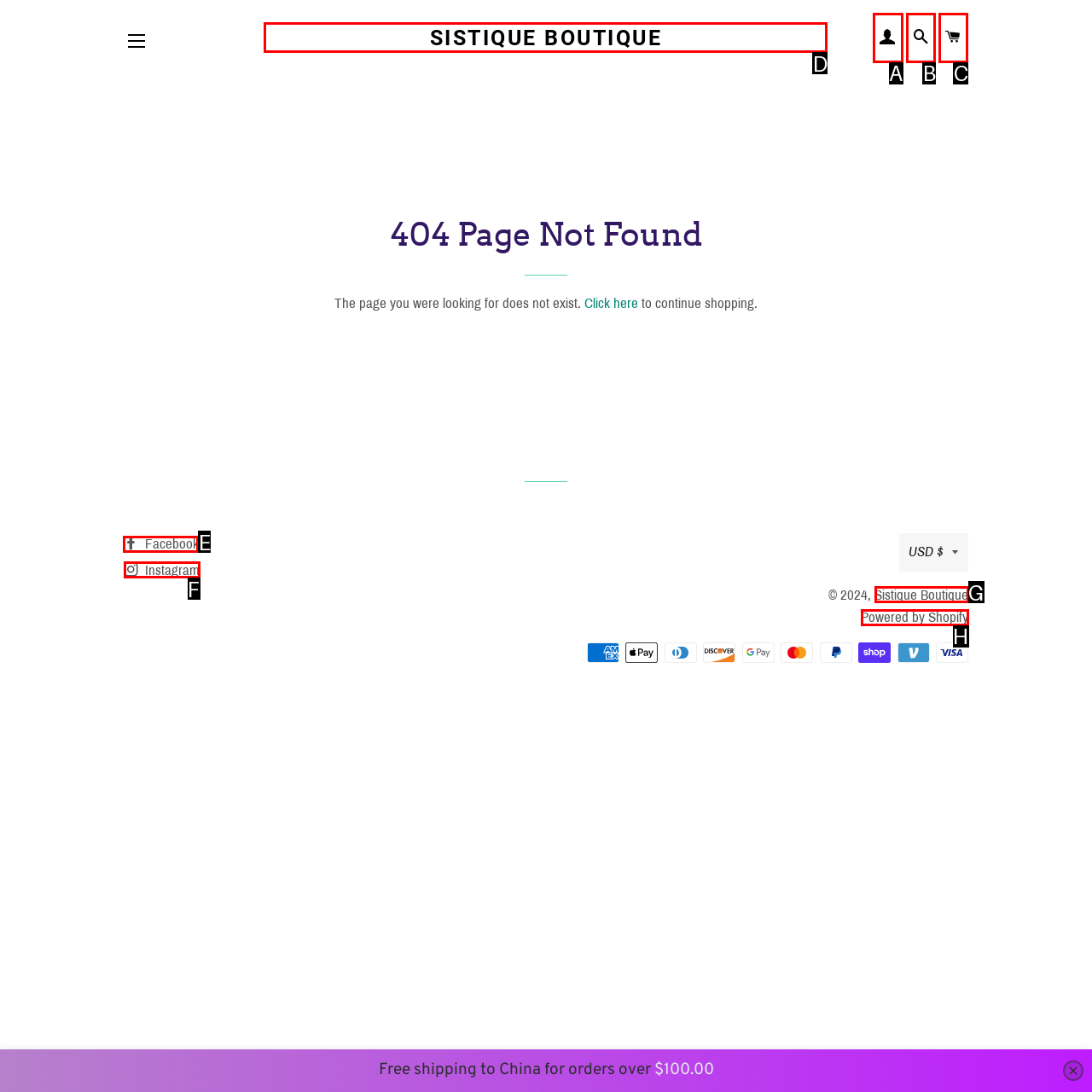Pick the right letter to click to achieve the task: Click on Facebook
Answer with the letter of the correct option directly.

E